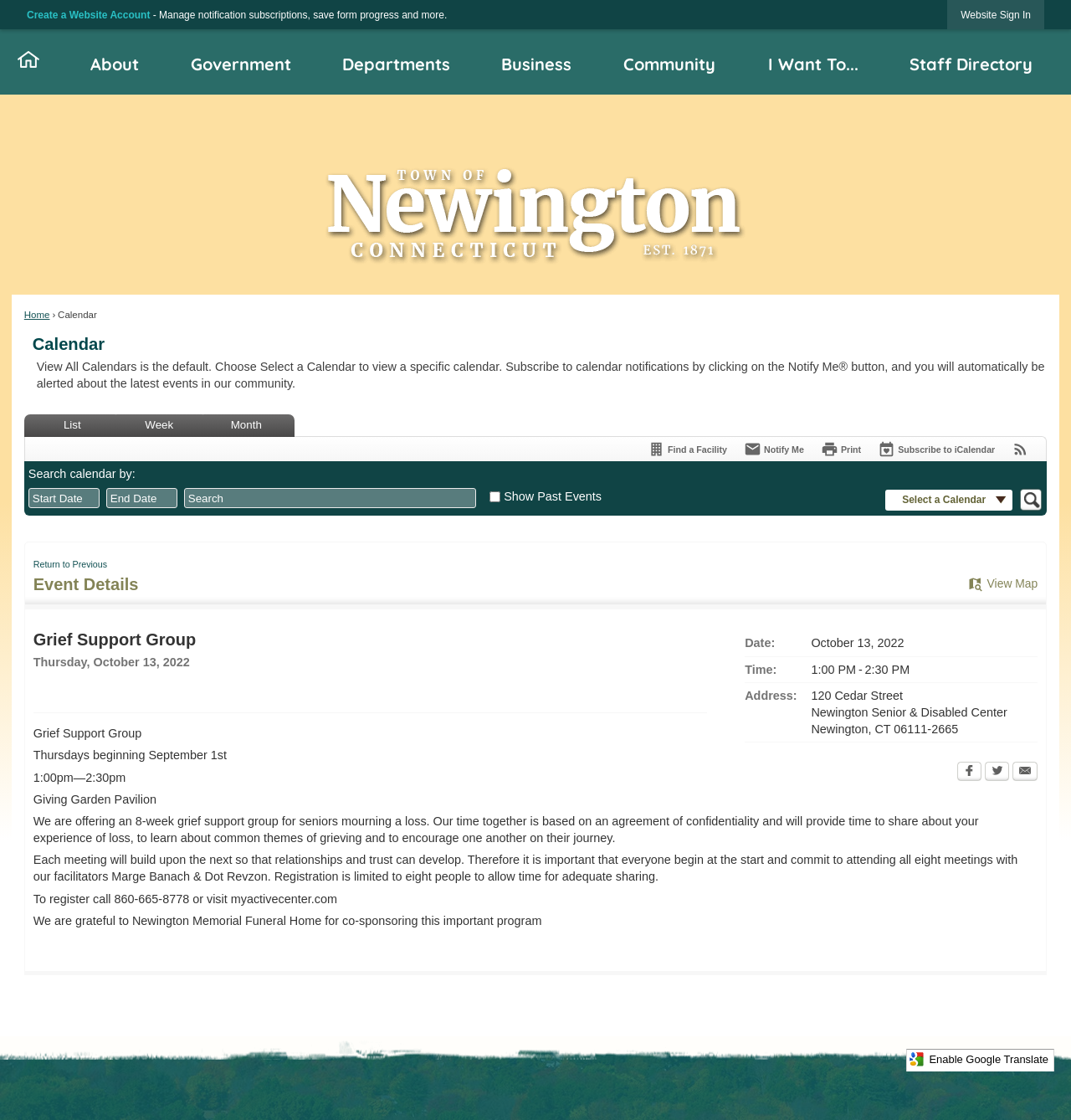Detail the features and information presented on the webpage.

The webpage is a calendar page for the Town of Newington, CT. At the top, there is a menu with options such as "About", "Government", "Departments", "Business", "Community", and "I Want To...". Below the menu, there is a heading that reads "Town of Newington, CT" with a link to the town's website. 

To the right of the heading, there is a complementary section with an image of the town's logo. Below the heading, there is a main section that contains a calendar view. The calendar view has links to switch between different views, such as "List", "Week", and "Month". There are also links to "View RSS Feeds", "Subscribe to iCalendar", "Print", "Notify Me", and "Find a Facility". 

Above the calendar view, there is a search function that allows users to search for events by start date. The search function includes a combobox to select the start date and buttons to navigate to the previous and next months. The calendar view displays a grid of dates, with each date being a gridcell. However, all the gridcells are currently hidden.

At the top-right corner of the page, there are buttons to "Create a Website Account" and "Website Sign In". There is also a link to "Skip to Main Content" at the top-left corner.